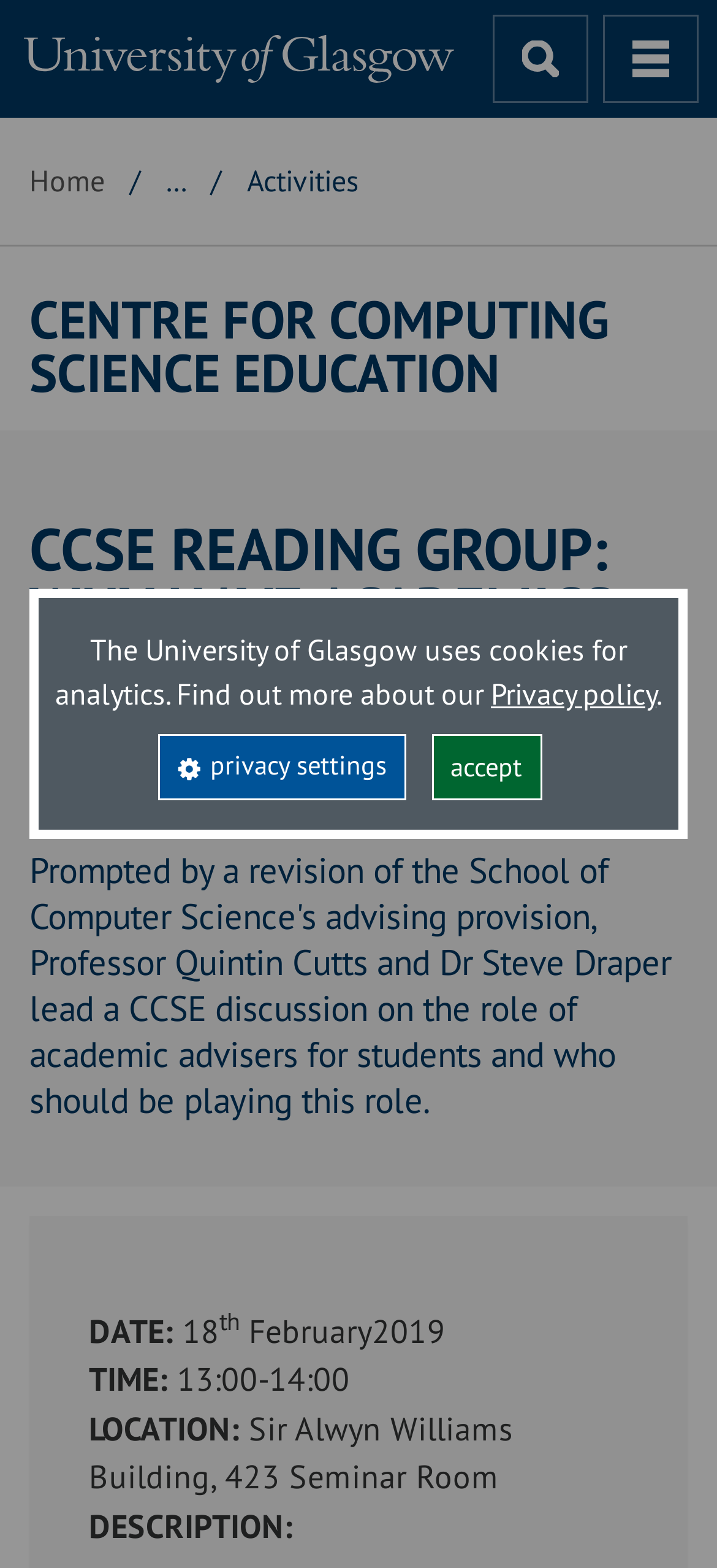Please find and report the bounding box coordinates of the element to click in order to perform the following action: "open menu". The coordinates should be expressed as four float numbers between 0 and 1, in the format [left, top, right, bottom].

[0.841, 0.009, 0.974, 0.066]